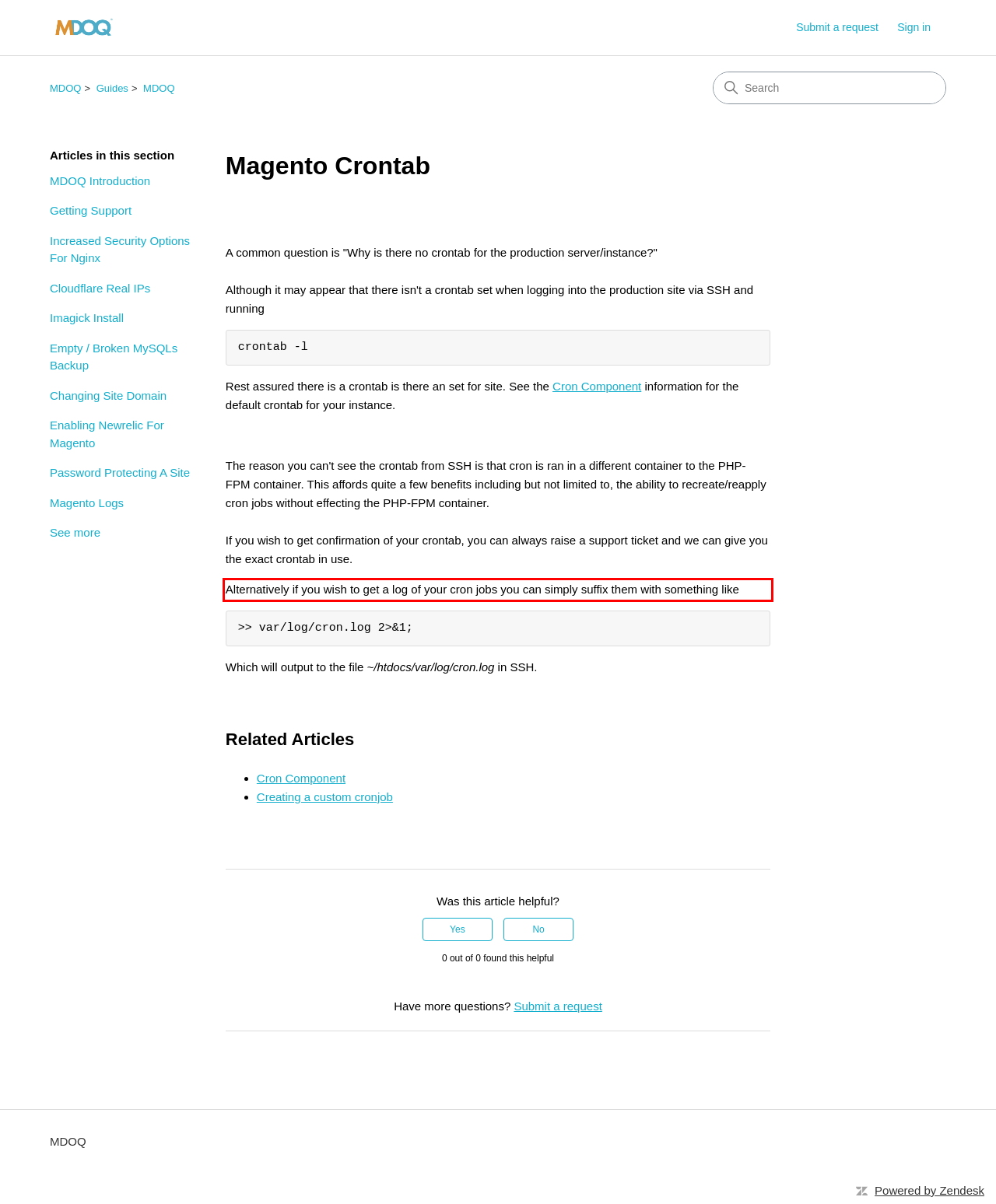You are presented with a webpage screenshot featuring a red bounding box. Perform OCR on the text inside the red bounding box and extract the content.

Alternatively if you wish to get a log of your cron jobs you can simply suffix them with something like